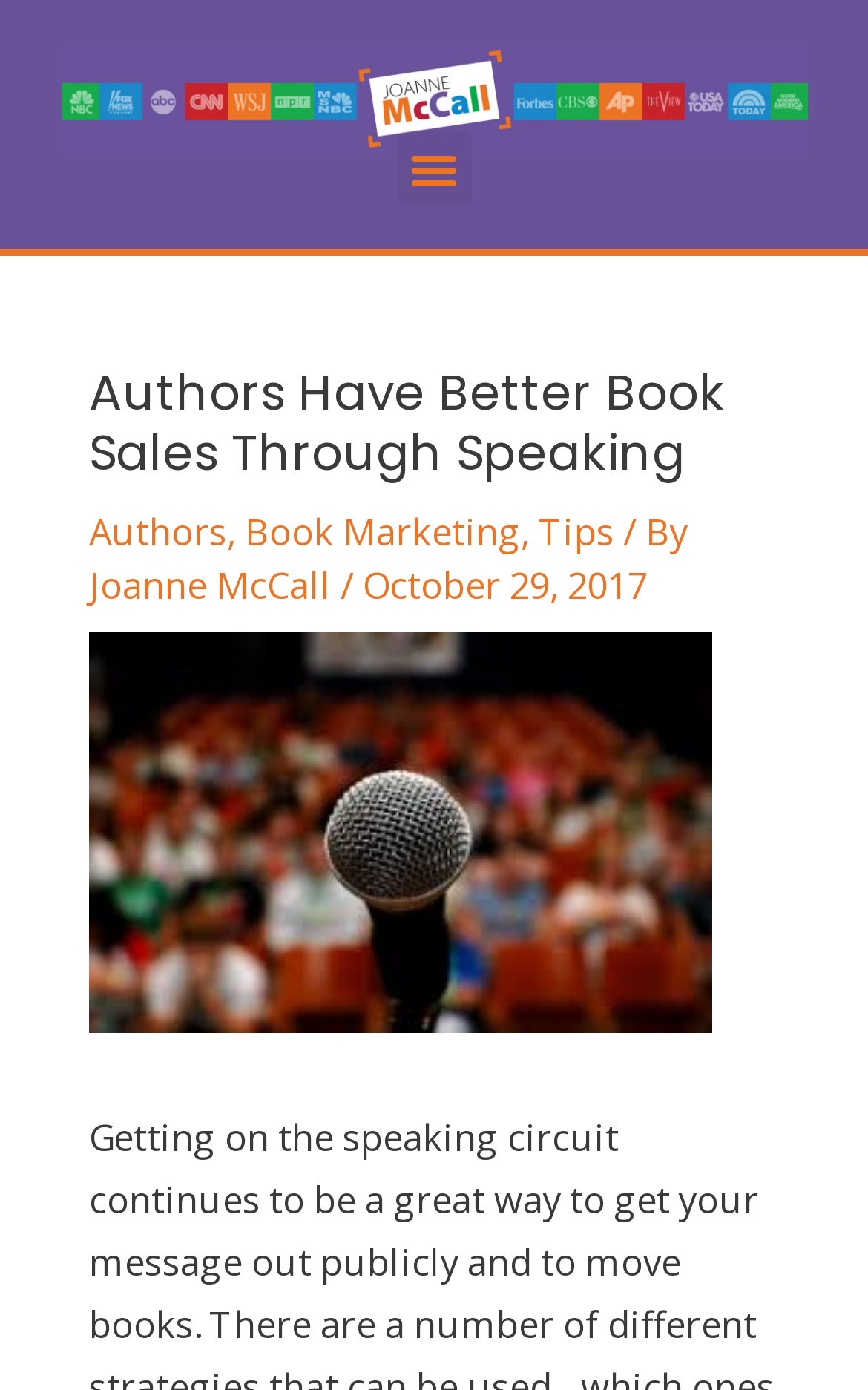Given the element description Joanne McCall, identify the bounding box coordinates for the UI element on the webpage screenshot. The format should be (top-left x, top-left y, bottom-right x, bottom-right y), with values between 0 and 1.

[0.103, 0.401, 0.392, 0.438]